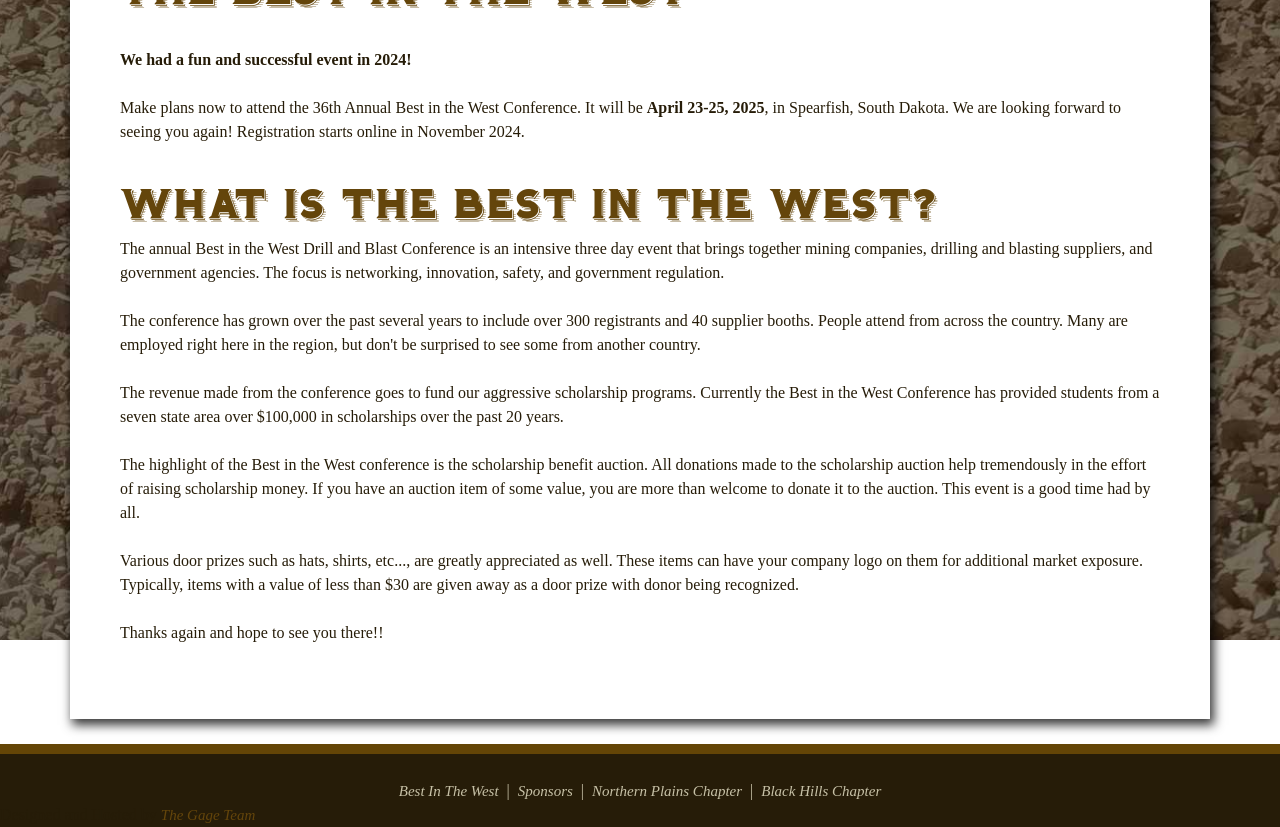Given the element description Best In The West, predict the bounding box coordinates for the UI element in the webpage screenshot. The format should be (top-left x, top-left y, bottom-right x, bottom-right y), and the values should be between 0 and 1.

[0.312, 0.947, 0.39, 0.966]